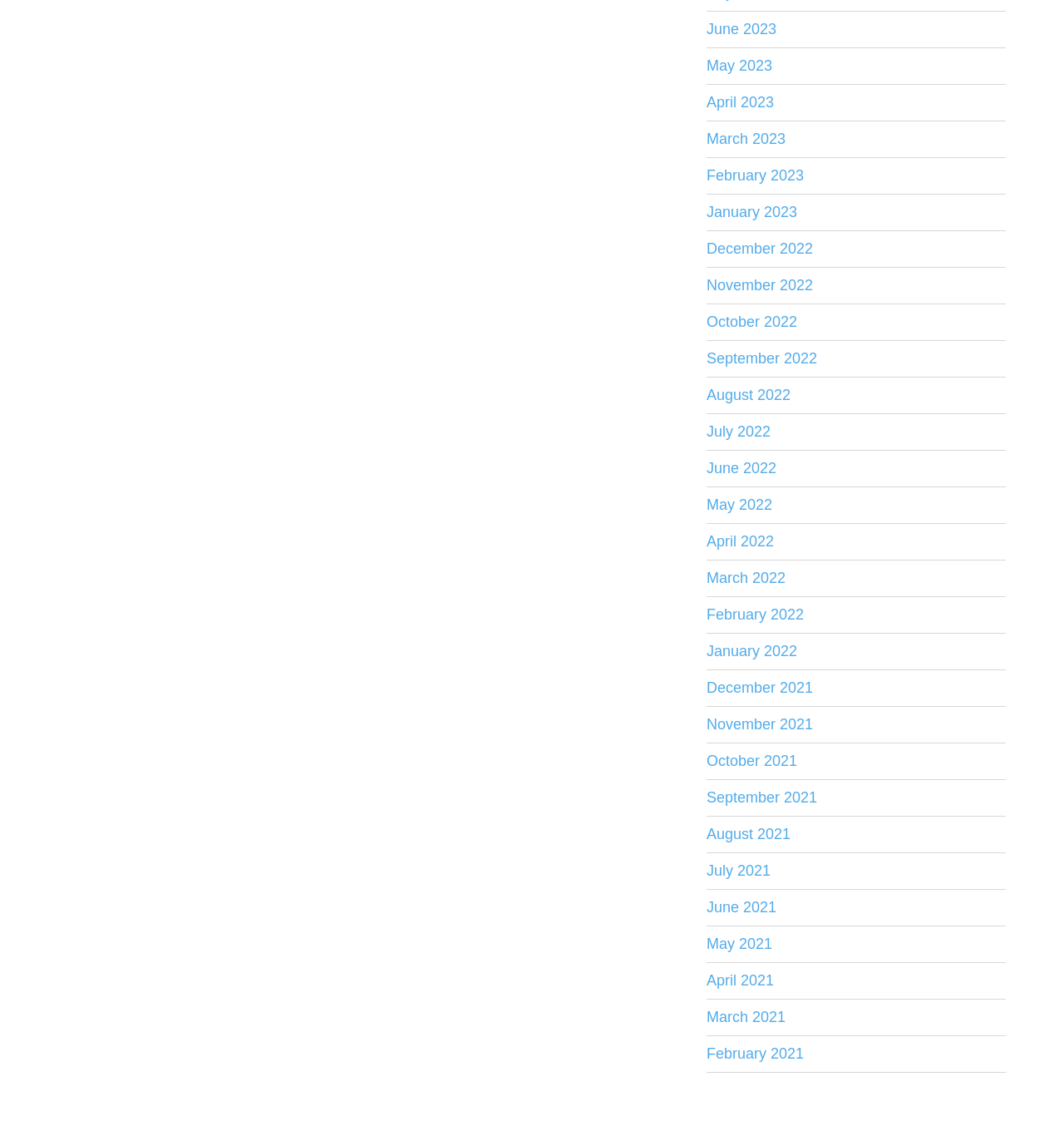Using the webpage screenshot, locate the HTML element that fits the following description and provide its bounding box: "October 2022".

[0.664, 0.272, 0.945, 0.304]